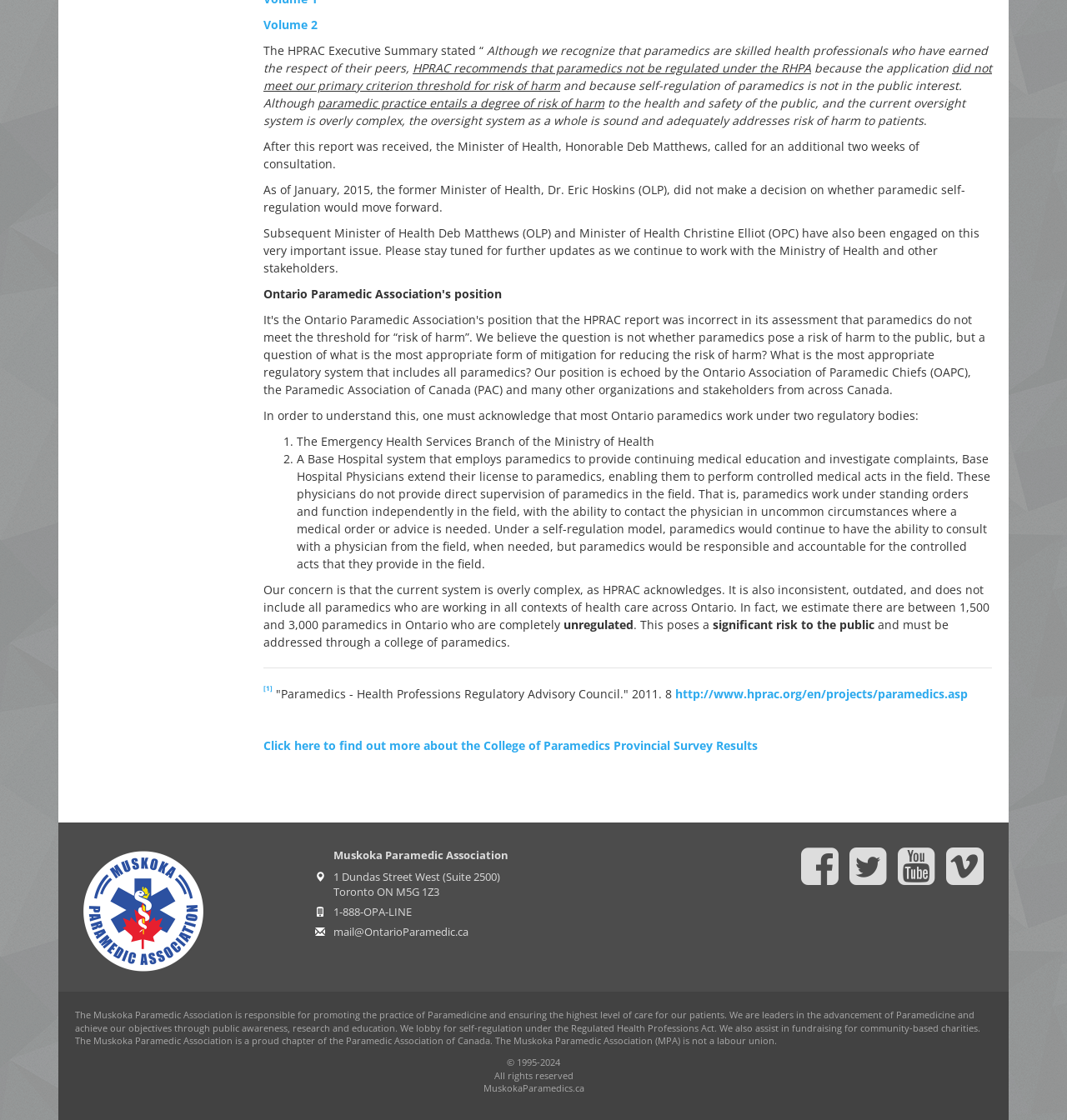Locate the bounding box of the UI element described in the following text: "http://www.hprac.org/en/projects/paramedics.asp".

[0.633, 0.612, 0.907, 0.626]